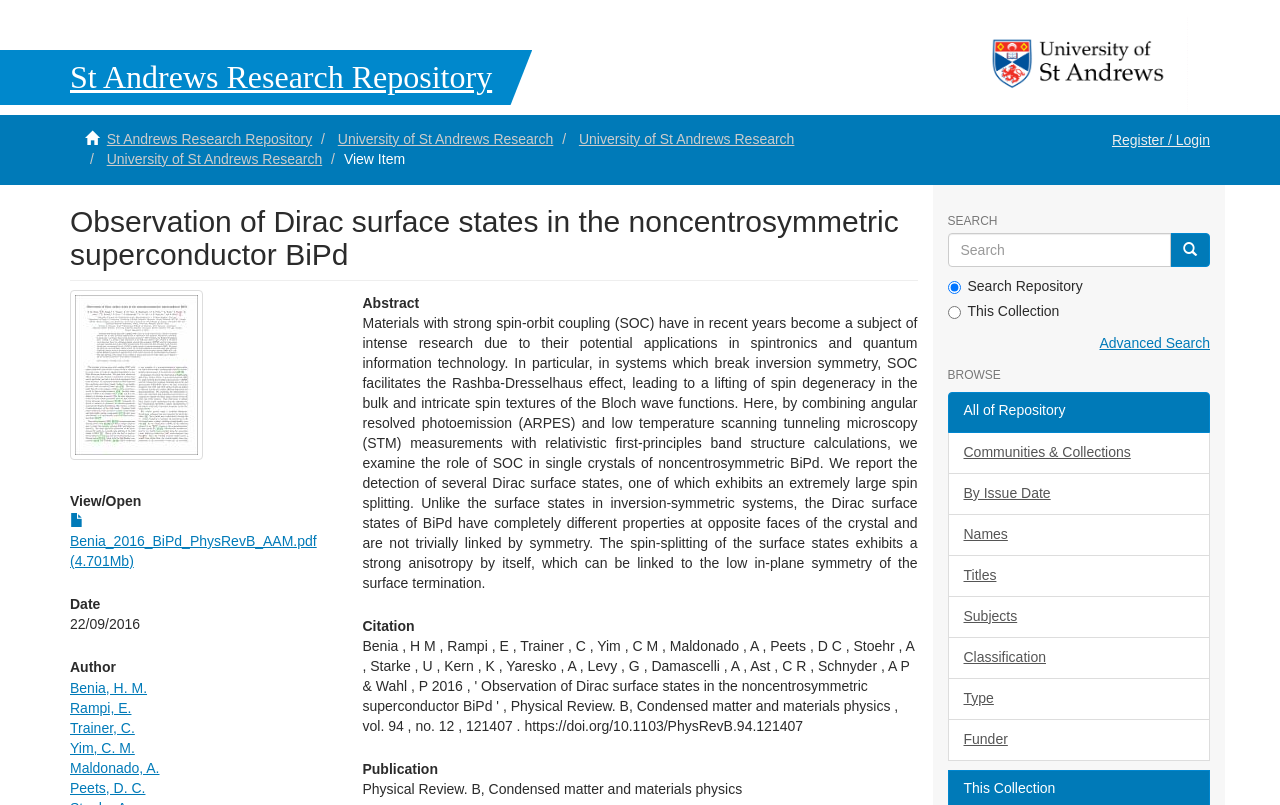What is the purpose of the search box?
Answer the question based on the image using a single word or a brief phrase.

To search the repository